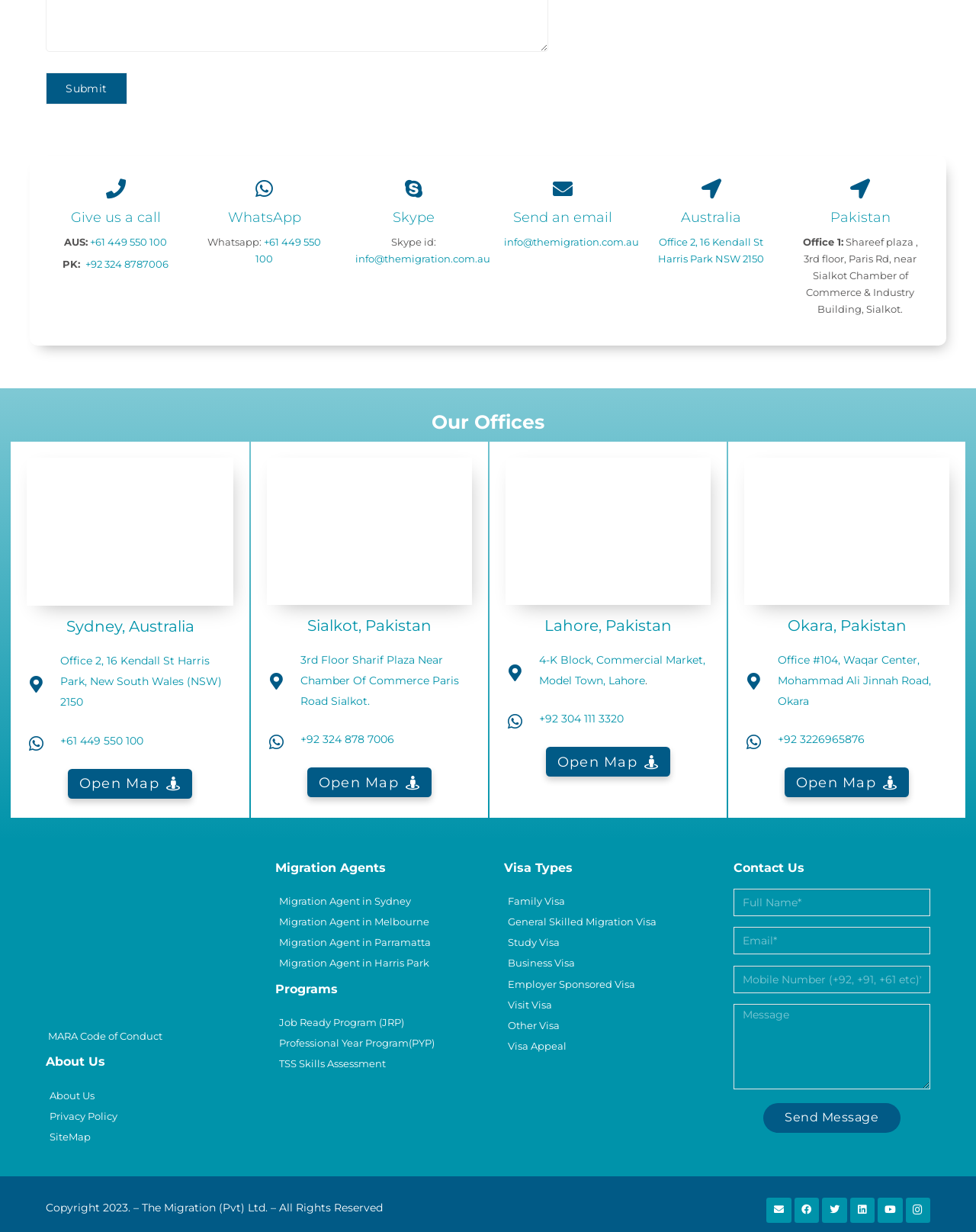What is the email address for contacting the migration agency? Observe the screenshot and provide a one-word or short phrase answer.

info@themigration.com.au